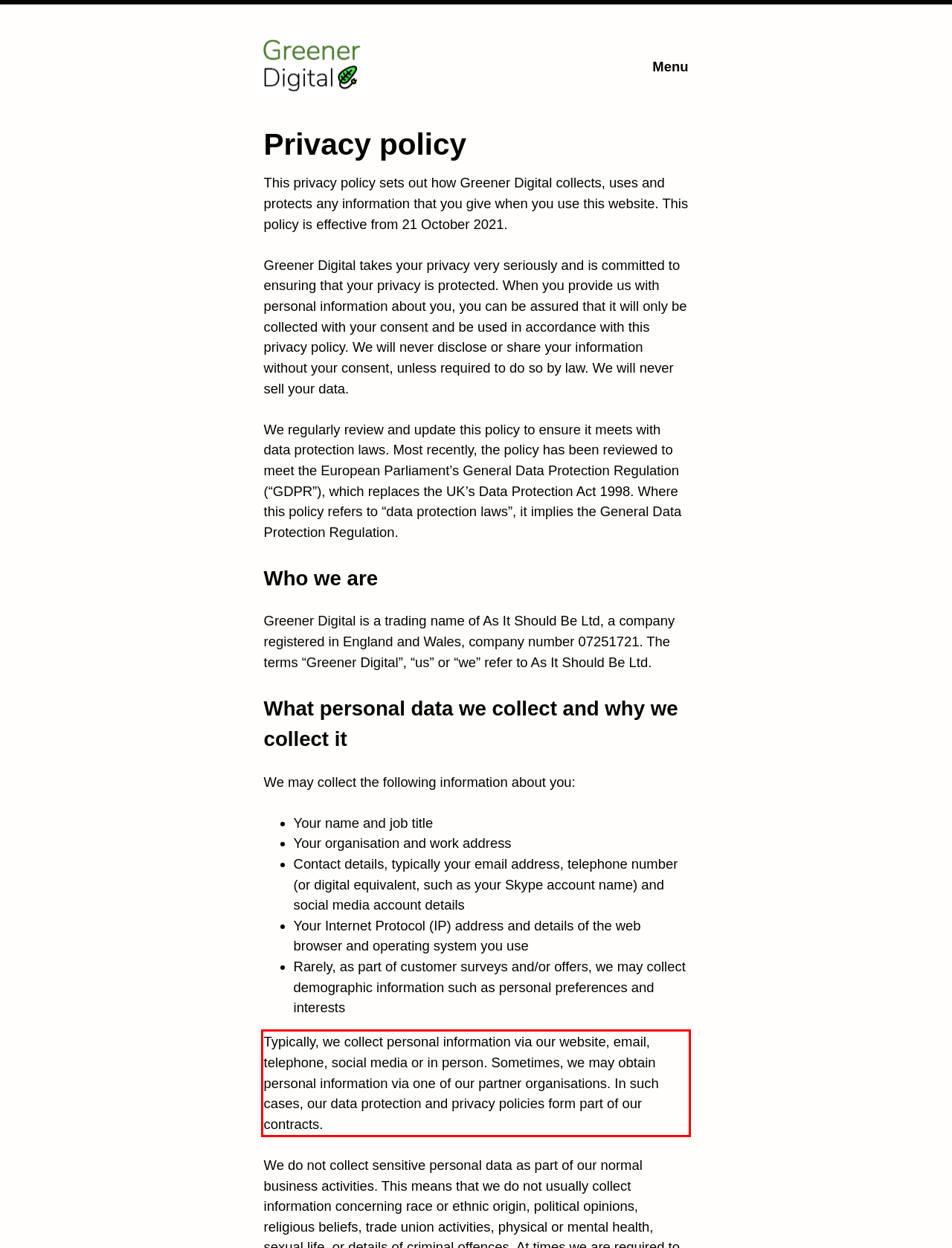Look at the provided screenshot of the webpage and perform OCR on the text within the red bounding box.

Typically, we collect personal information via our website, email, telephone, social media or in person. Sometimes, we may obtain personal information via one of our partner organisations. In such cases, our data protection and privacy policies form part of our contracts.